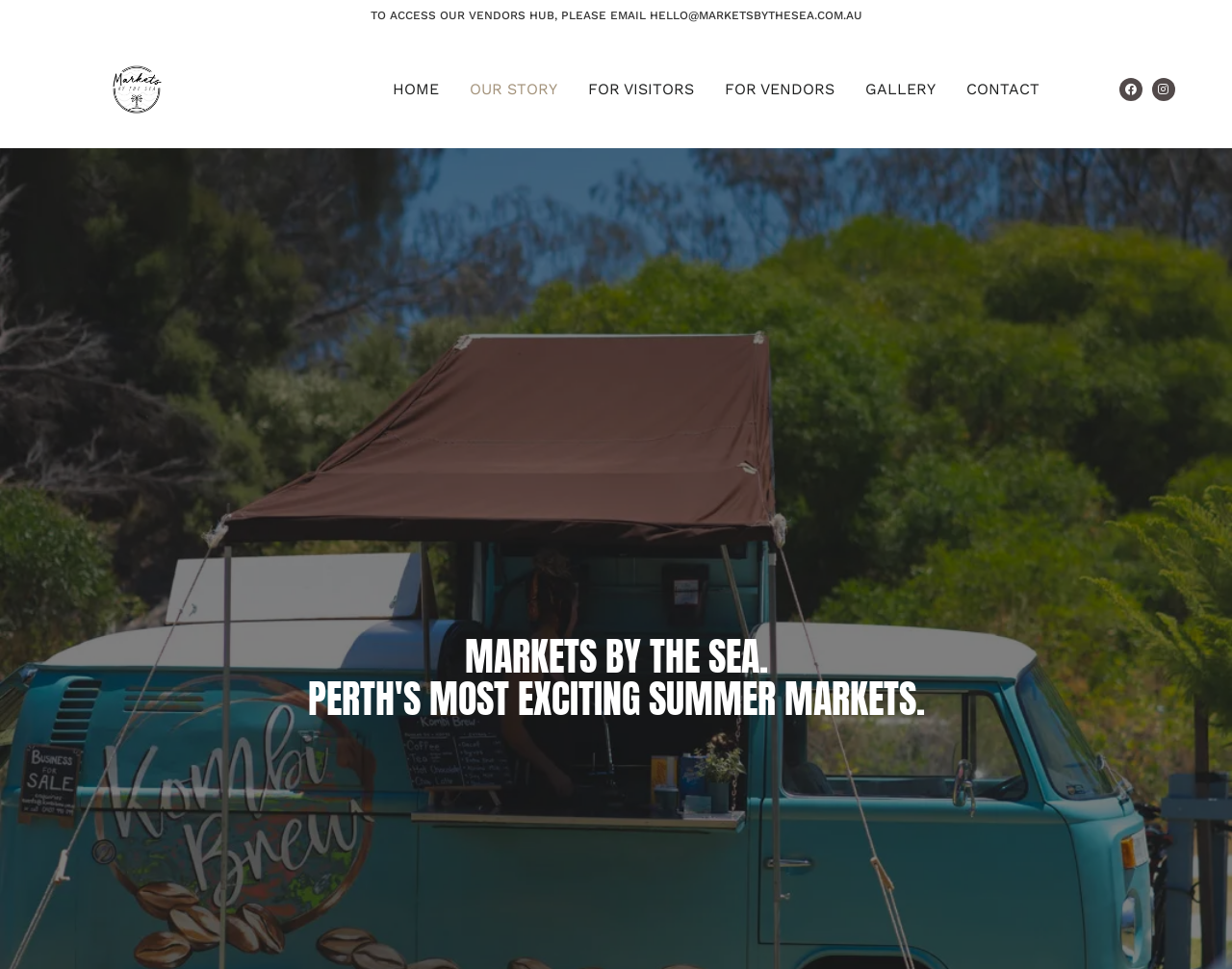What is the name of the summer markets?
Based on the screenshot, give a detailed explanation to answer the question.

The name of the summer markets can be found in the heading element with the text 'MARKETS BY THE SEA. PERTH'S MOST EXCITING SUMMER MARKETS.'